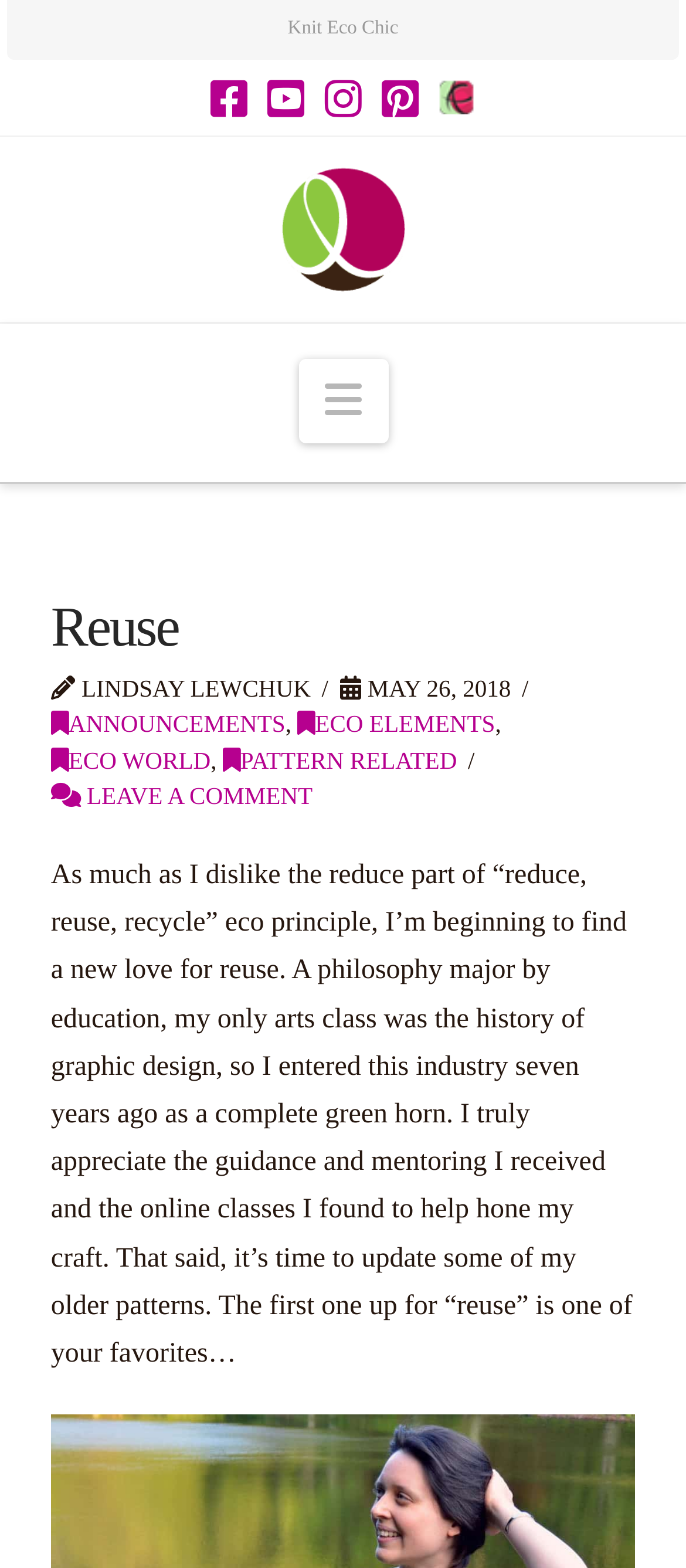Can you find the bounding box coordinates of the area I should click to execute the following instruction: "view October 2023"?

None